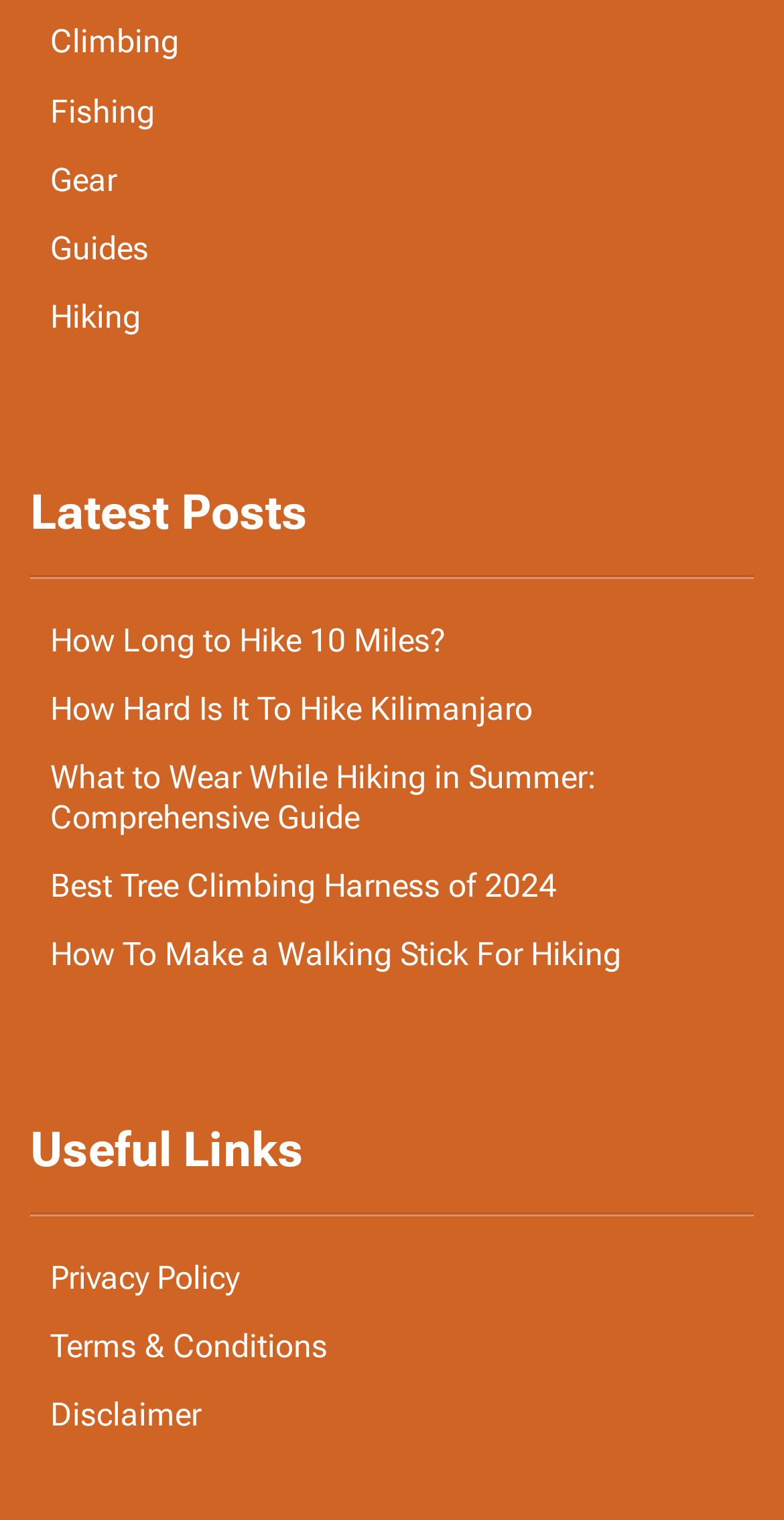Please identify the bounding box coordinates of the element's region that should be clicked to execute the following instruction: "view May 2024". The bounding box coordinates must be four float numbers between 0 and 1, i.e., [left, top, right, bottom].

None